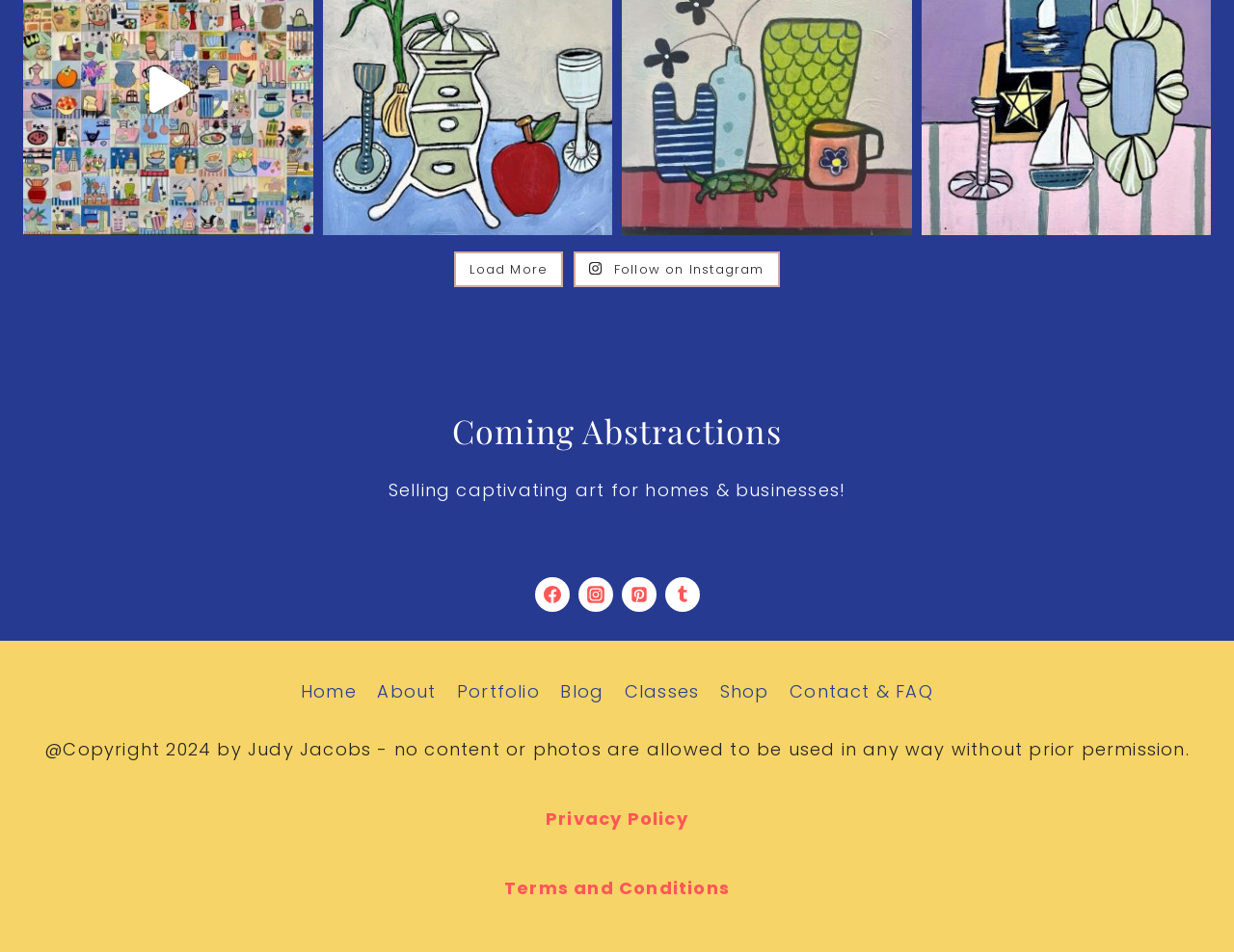Indicate the bounding box coordinates of the clickable region to achieve the following instruction: "Read privacy policy."

[0.442, 0.847, 0.558, 0.872]